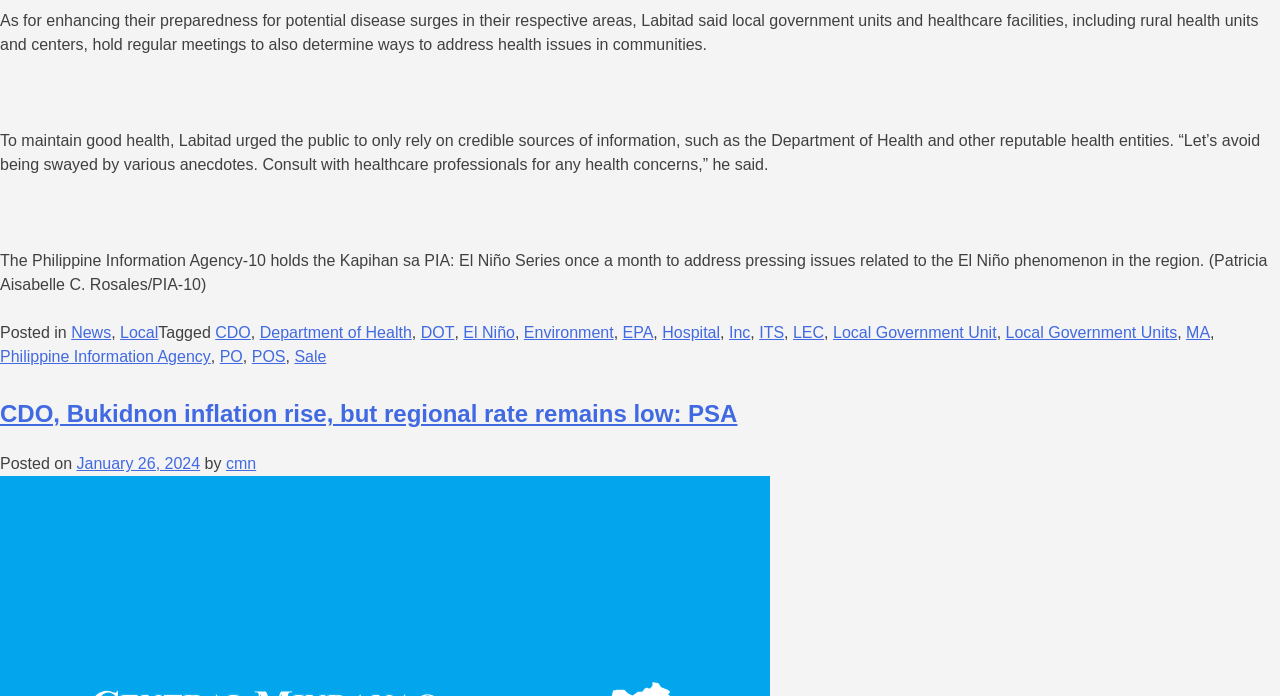Locate the bounding box coordinates of the element I should click to achieve the following instruction: "Click on the 'News' link".

[0.056, 0.466, 0.087, 0.49]